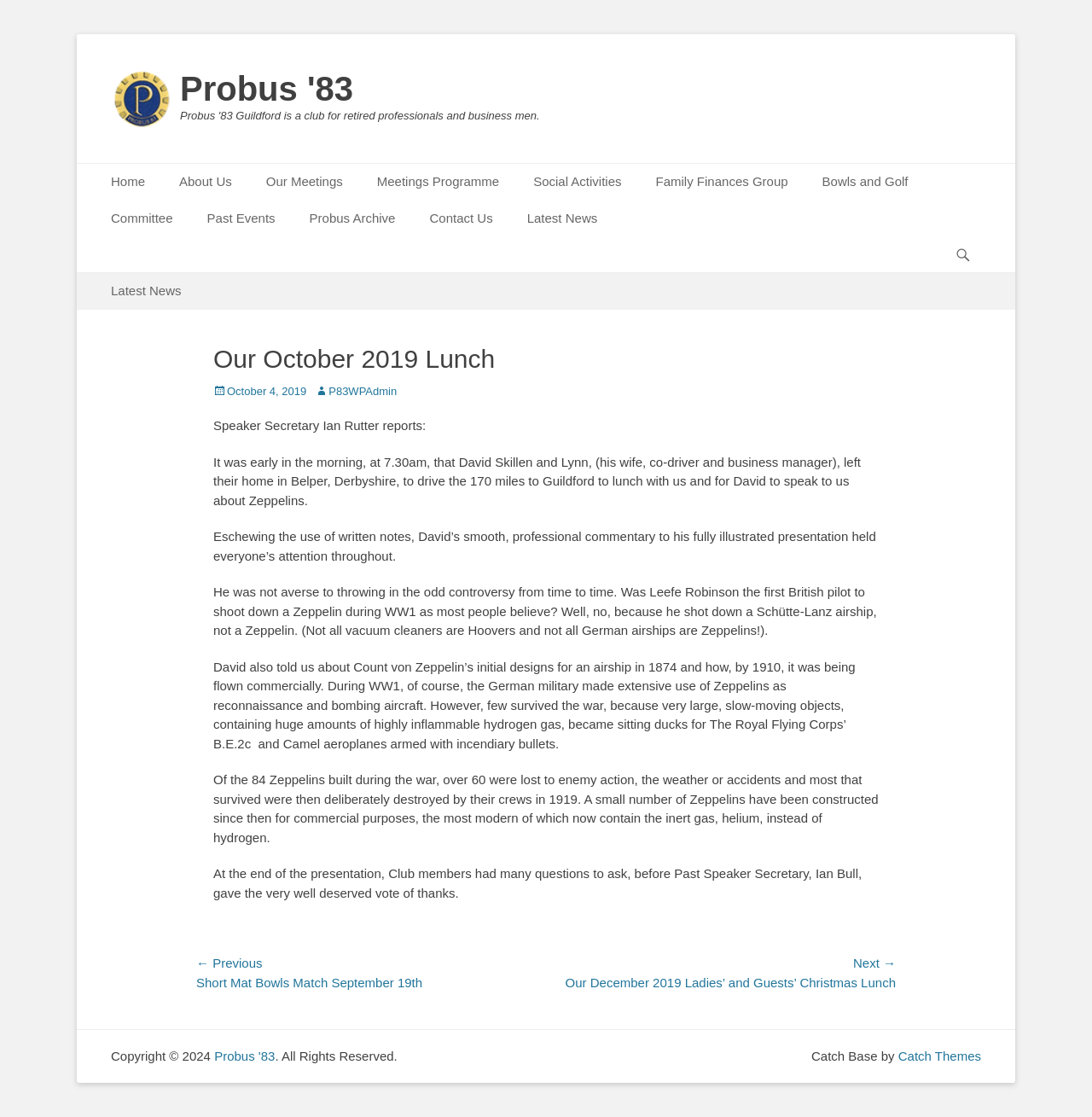Please find the bounding box coordinates of the section that needs to be clicked to achieve this instruction: "Click on the 'Home' link".

[0.086, 0.147, 0.148, 0.179]